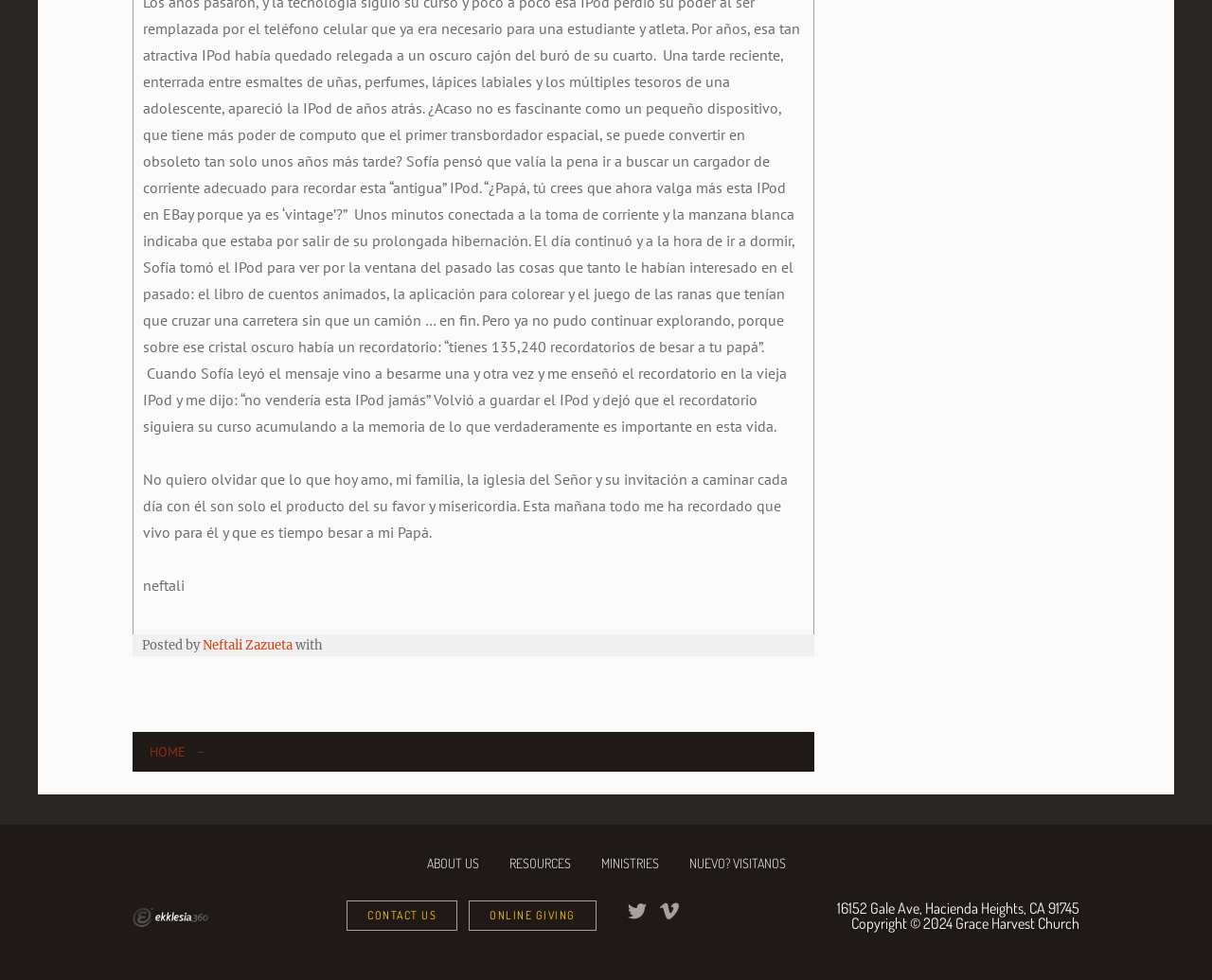Identify the bounding box coordinates of the area that should be clicked in order to complete the given instruction: "go to home page". The bounding box coordinates should be four float numbers between 0 and 1, i.e., [left, top, right, bottom].

[0.123, 0.758, 0.153, 0.776]